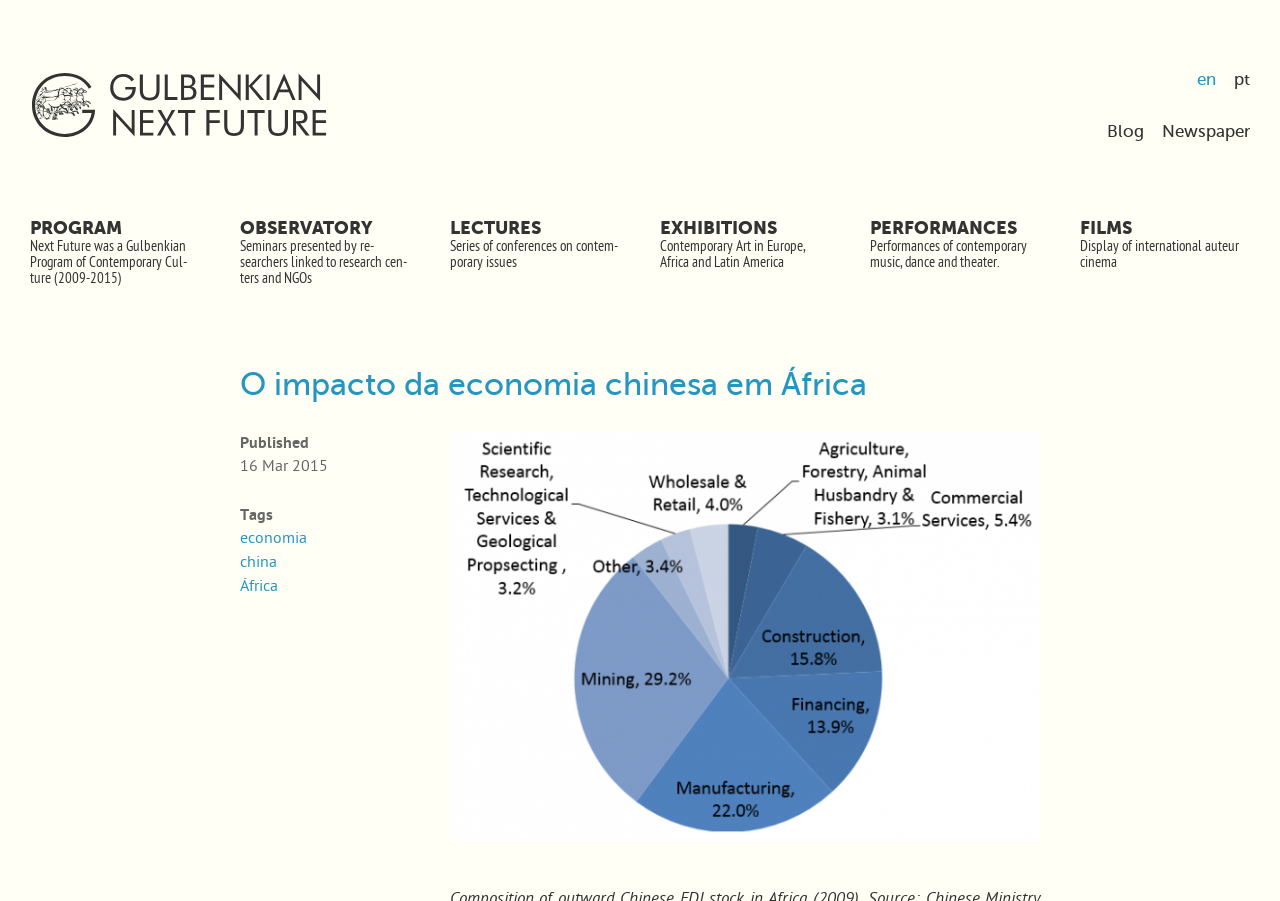Give a short answer to this question using one word or a phrase:
What is the name of the program?

Next Future